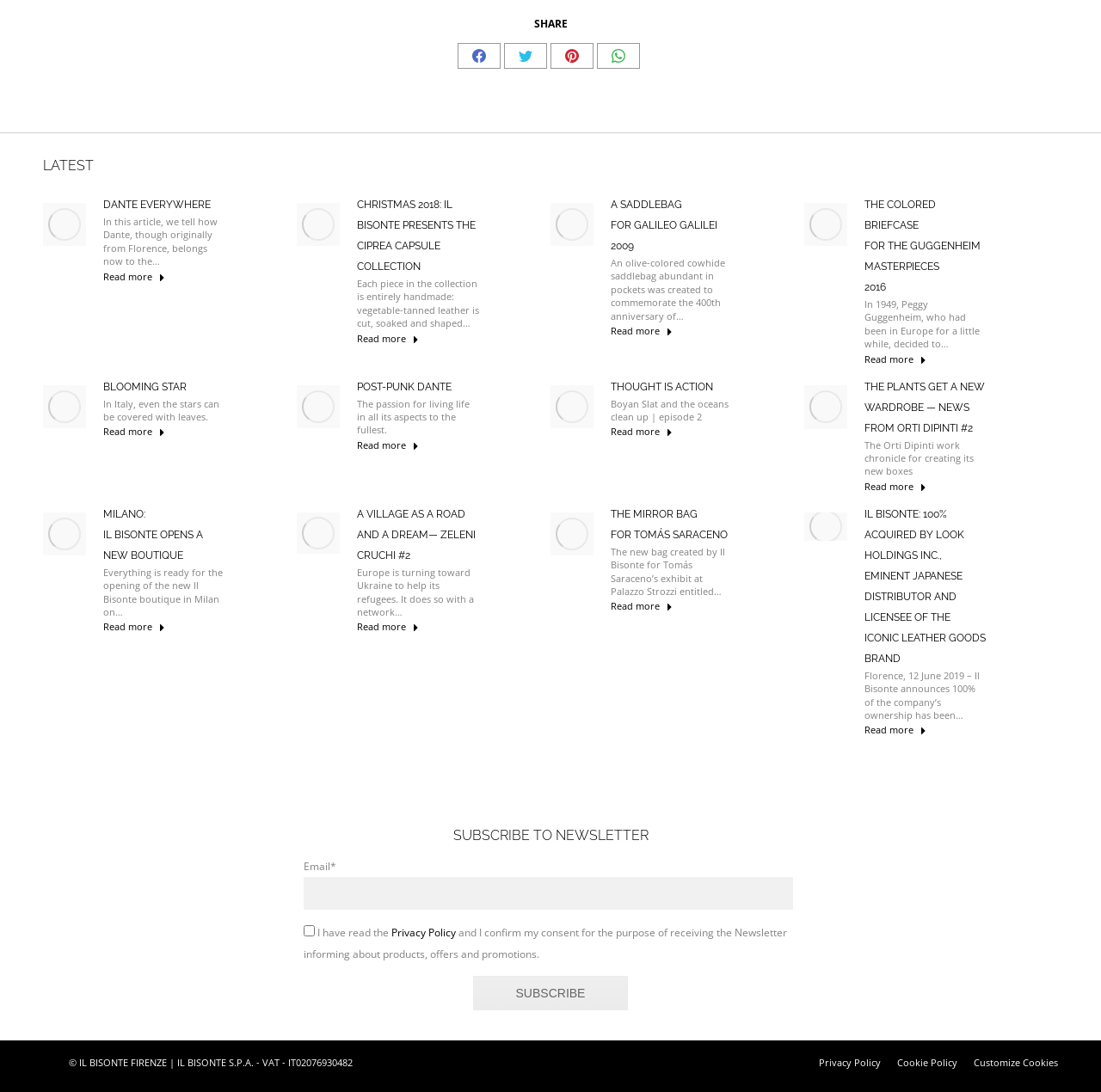Please provide the bounding box coordinates in the format (top-left x, top-left y, bottom-right x, bottom-right y). Remember, all values are floating point numbers between 0 and 1. What is the bounding box coordinate of the region described as: Client portal AXA REIM SGP

None